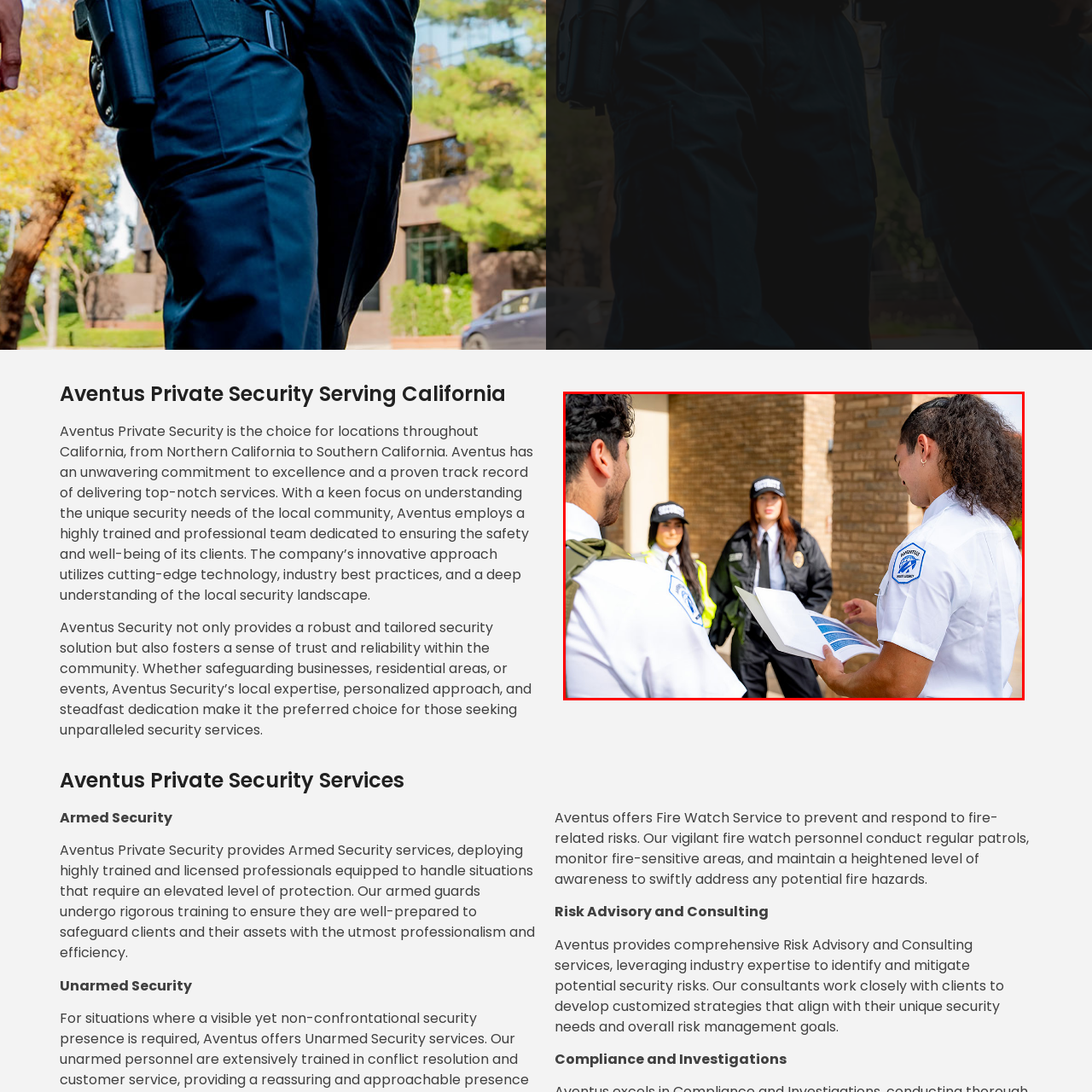Write a comprehensive caption detailing the image within the red boundary.

The image showcases a group of security professionals engaged in a briefing, emphasizing the collaborative and attentive nature of their work. In the foreground, a male security officer in a crisp white uniform, adorned with a badge, holds a document with a blue chart, likely outlining important information or guidelines related to their duties. He is conversing with a trio of female colleagues who are attentively listening. 

One of the women stands confidently in a black jacket, possibly indicating a supervisory role, while another wears a bright yellow reflective vest, highlighting her readiness for outdoor or traffic-related tasks. The third woman, in a dark jacket and cap, contributes to the diverse skill set present within the team. Their expressions reflect focus and professionalism, underscoring Aventus Private Security’s commitment to delivering superior security services throughout California, tailored to meet the unique needs of various locations, from businesses to events. This image encapsulates the essence of teamwork and preparedness essential in the security industry.